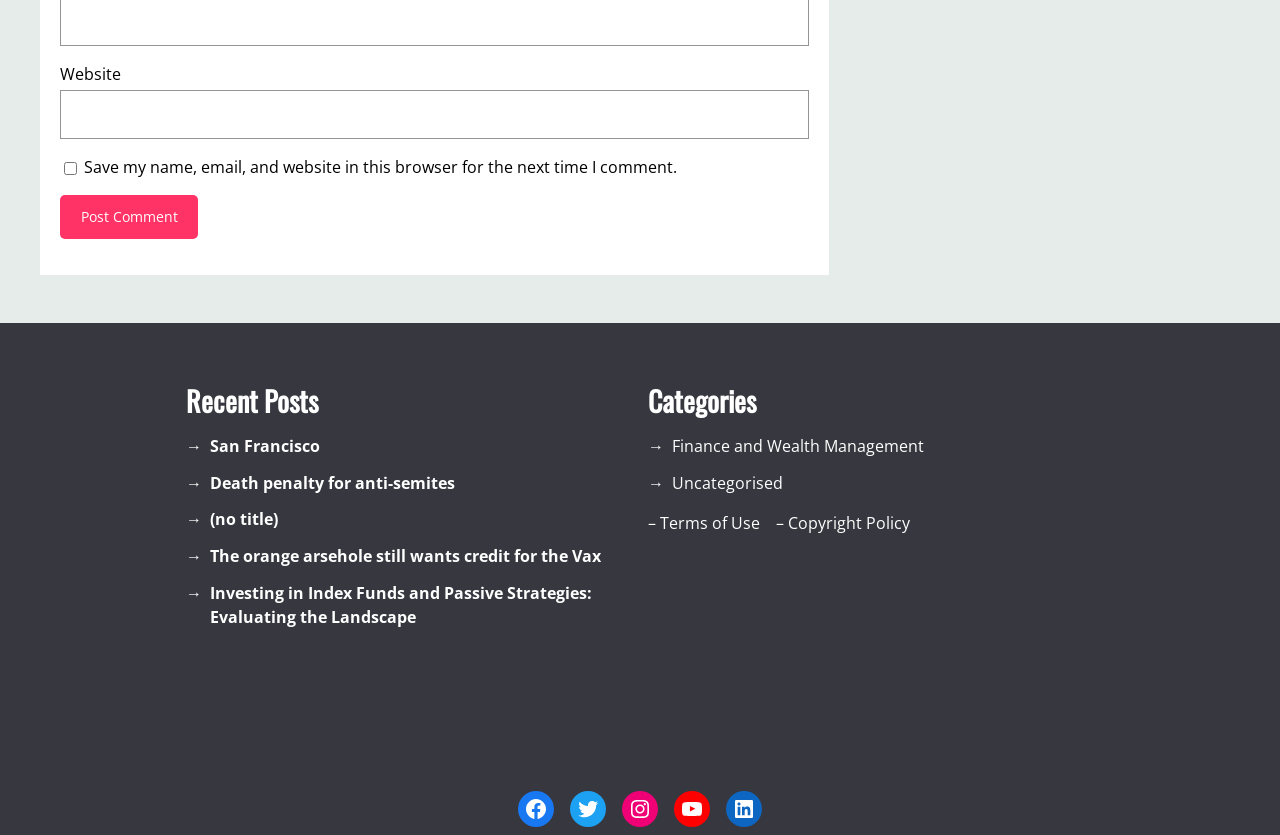Using the description "Finance and Wealth Management", locate and provide the bounding box of the UI element.

[0.506, 0.519, 0.855, 0.548]